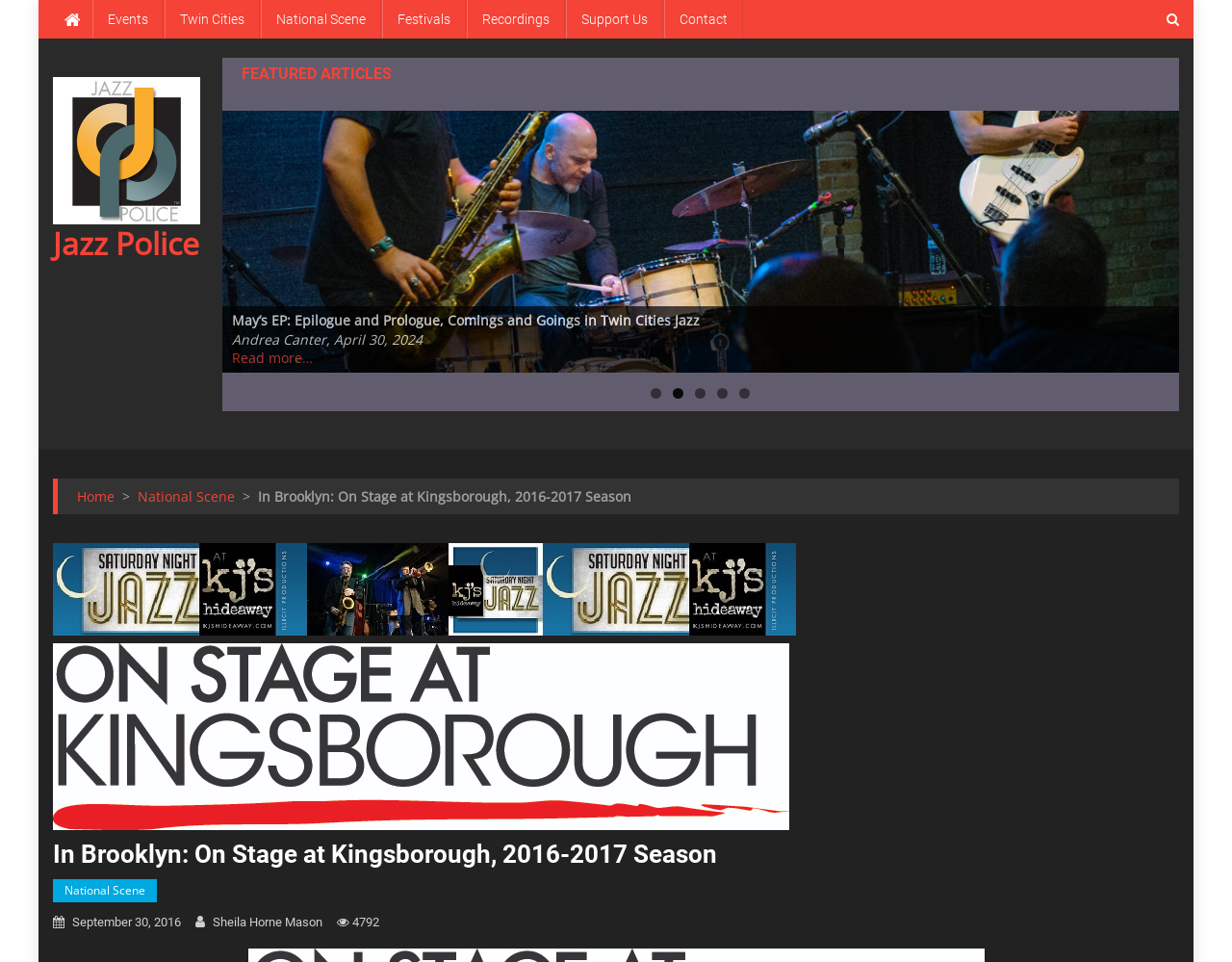Pinpoint the bounding box coordinates for the area that should be clicked to perform the following instruction: "Click on the 'Next' button".

[0.973, 0.231, 0.996, 0.261]